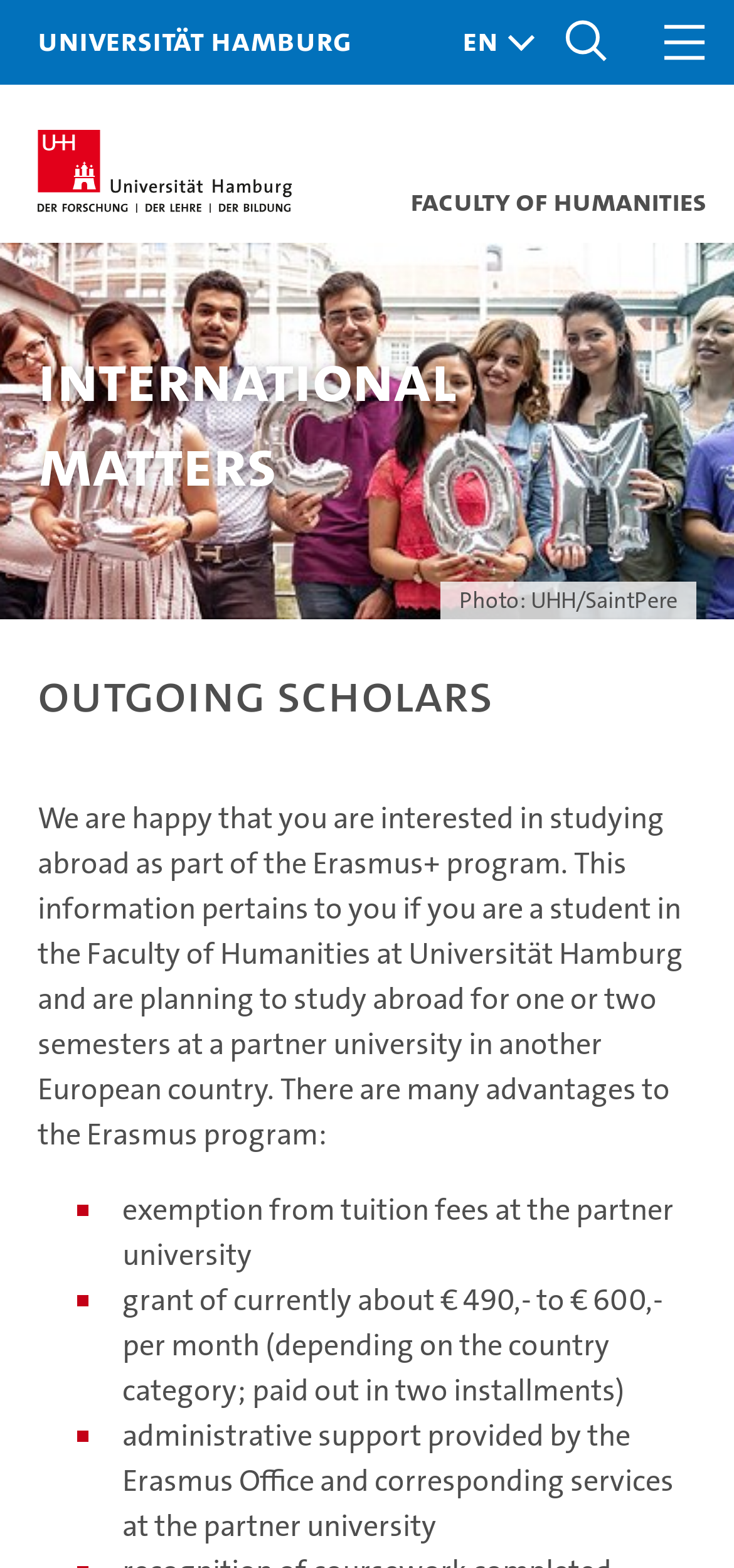What is the language of the webpage? Using the information from the screenshot, answer with a single word or phrase.

English